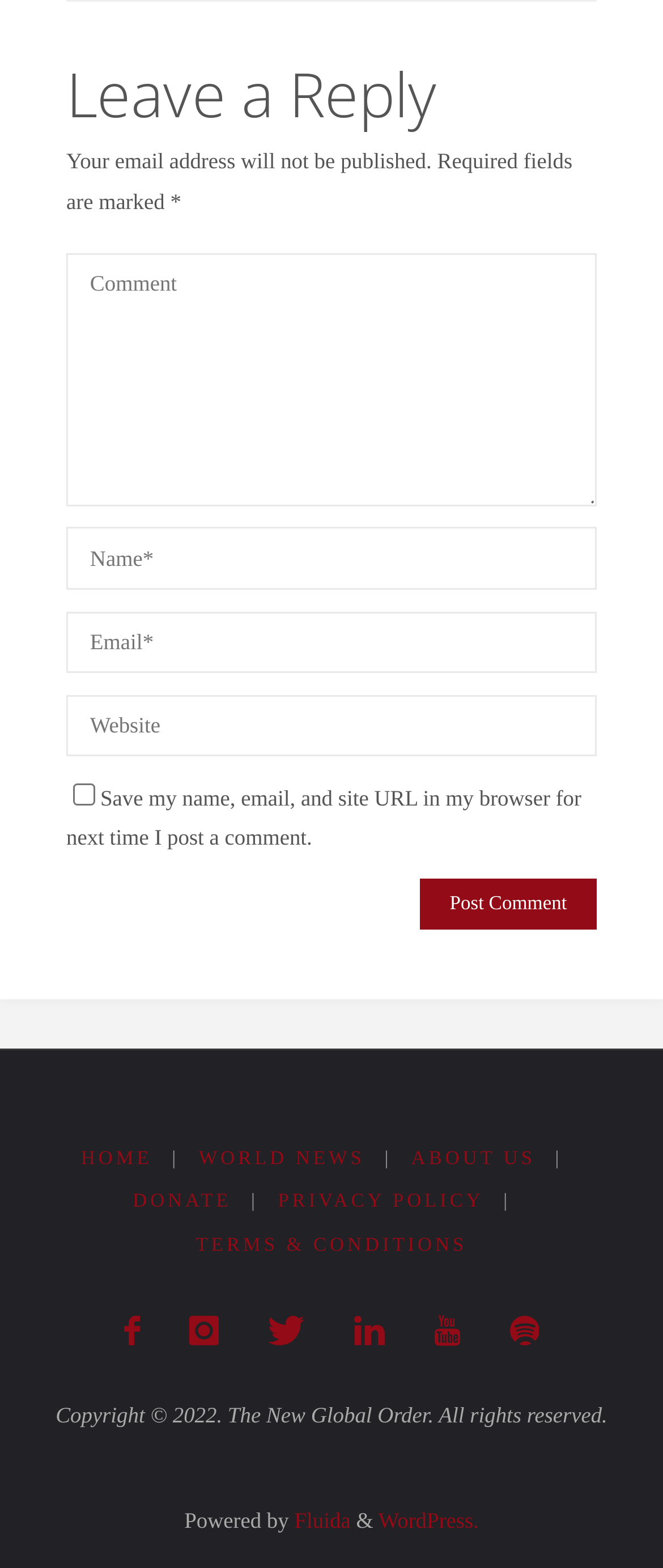Given the element description, predict the bounding box coordinates in the format (top-left x, top-left y, bottom-right x, bottom-right y). Make sure all values are between 0 and 1. Here is the element description: Terms & Conditions

[0.296, 0.788, 0.704, 0.801]